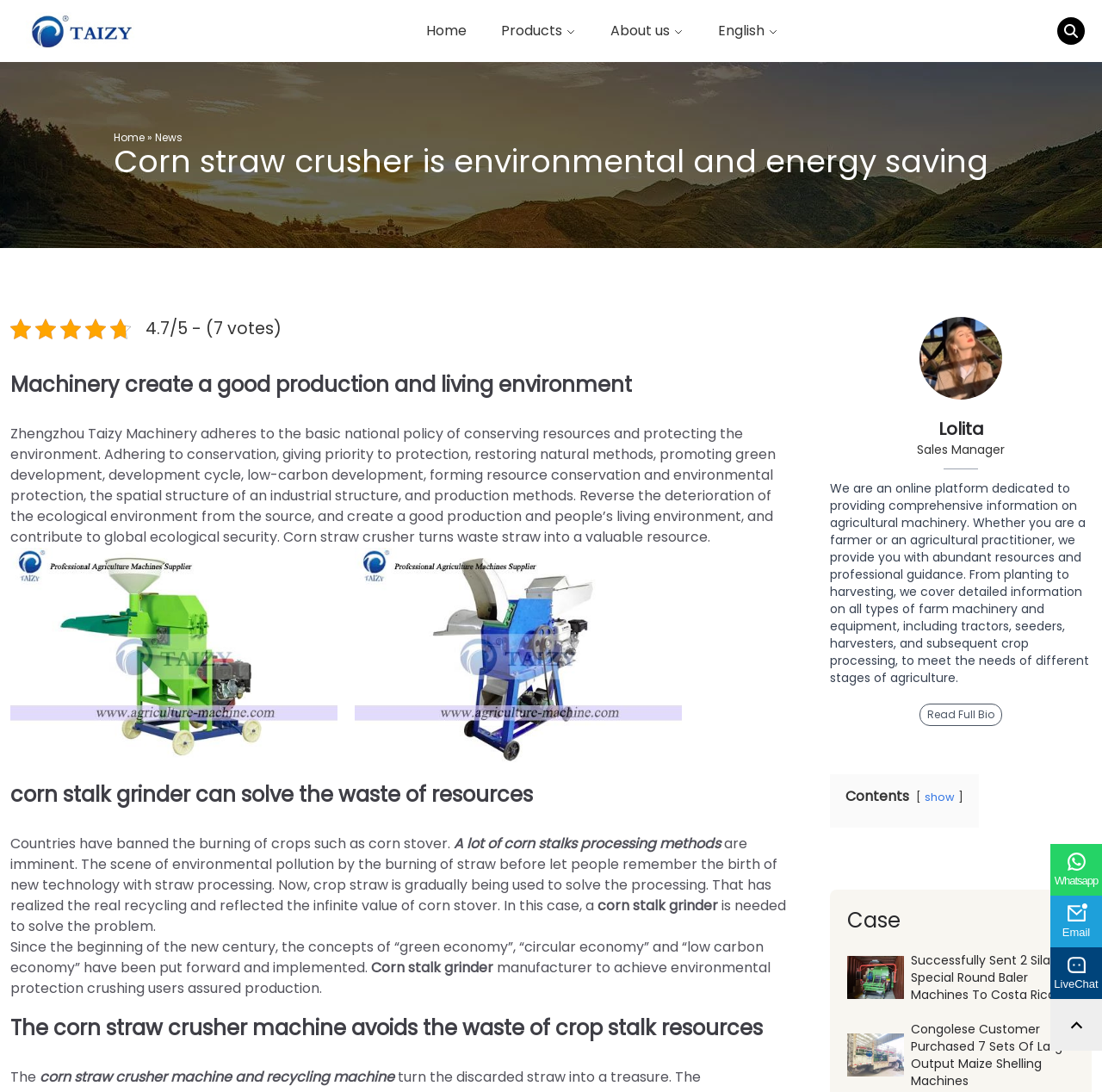What is the topic of the webpage?
Give a one-word or short phrase answer based on the image.

Agricultural machinery